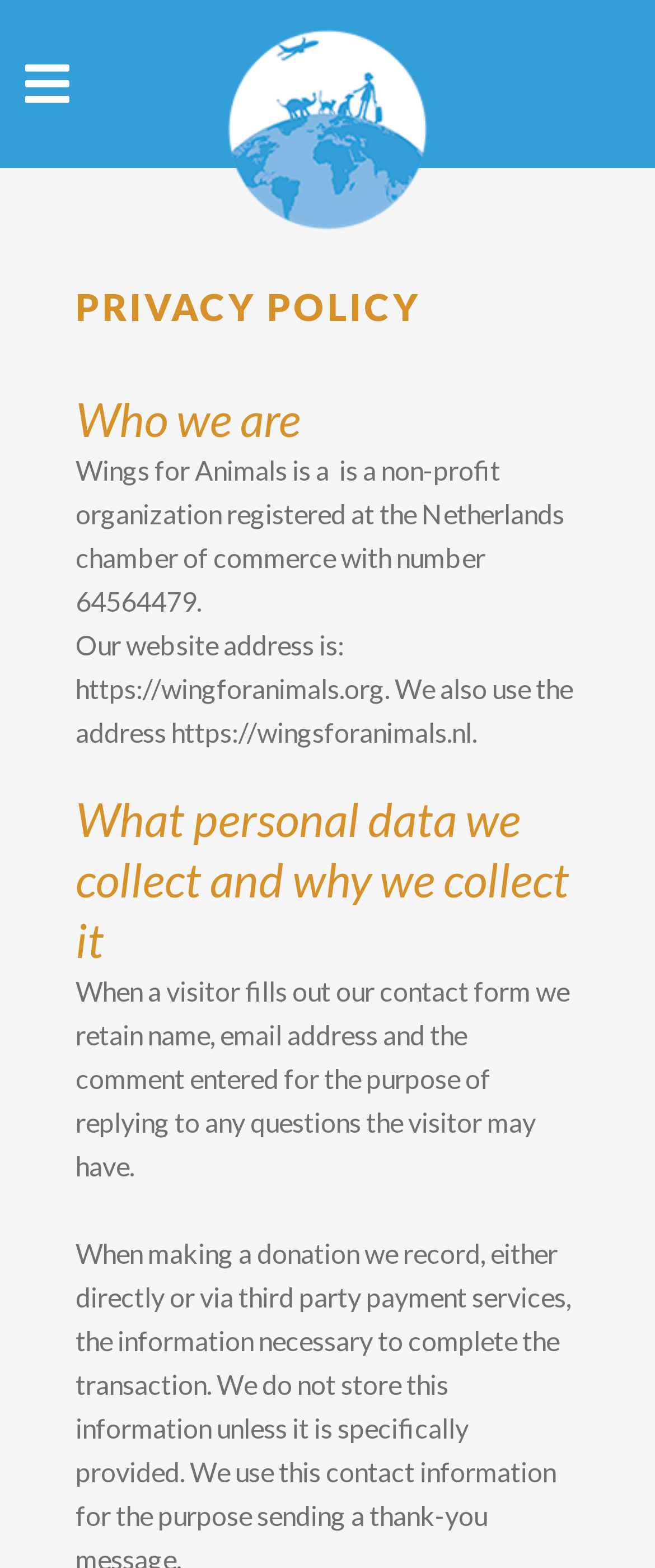Provide a one-word or short-phrase answer to the question:
What is the purpose of collecting name, email address, and comment?

Replying to visitor questions